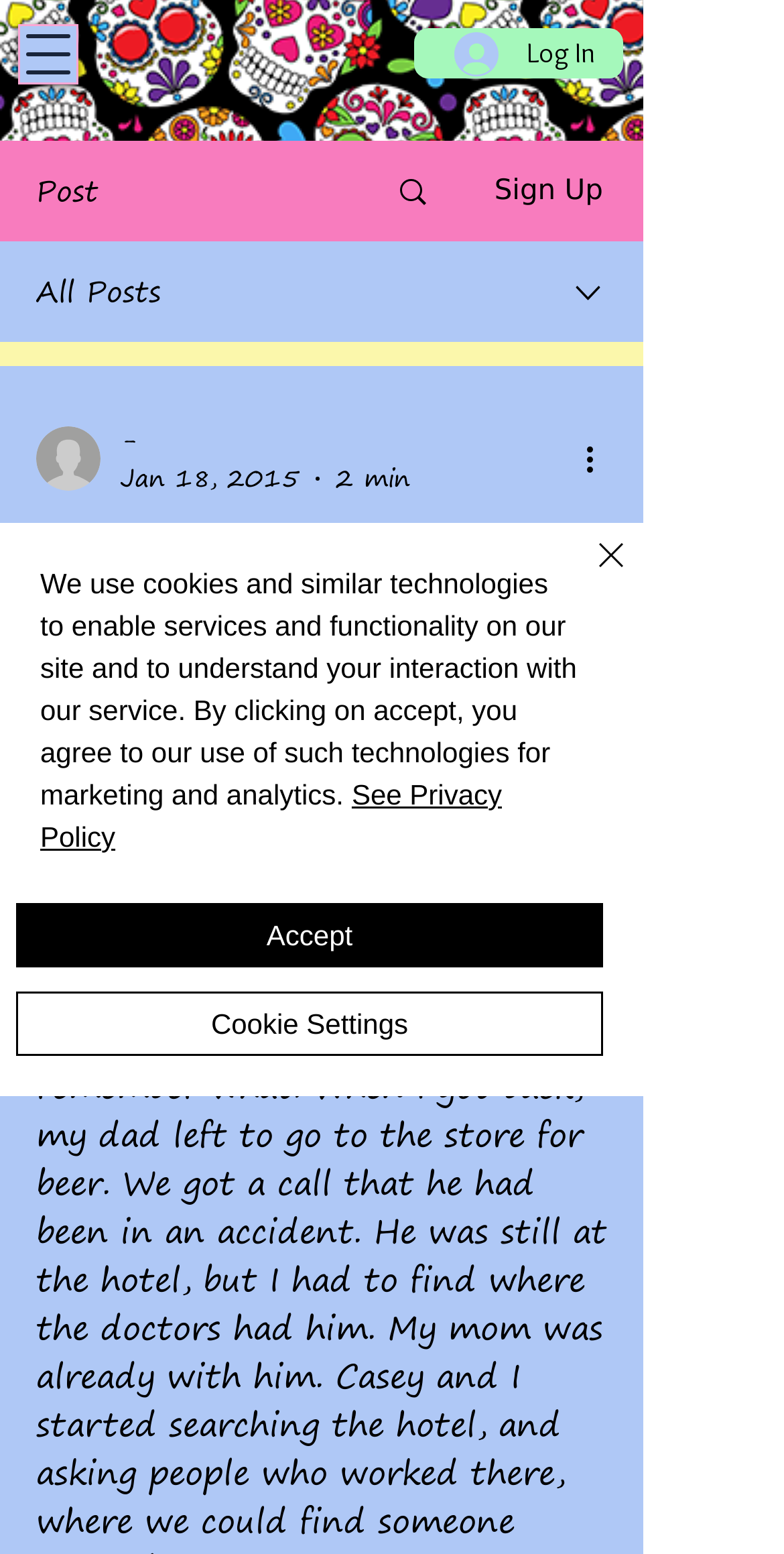Identify the bounding box coordinates of the area you need to click to perform the following instruction: "Open navigation menu".

[0.023, 0.016, 0.1, 0.054]